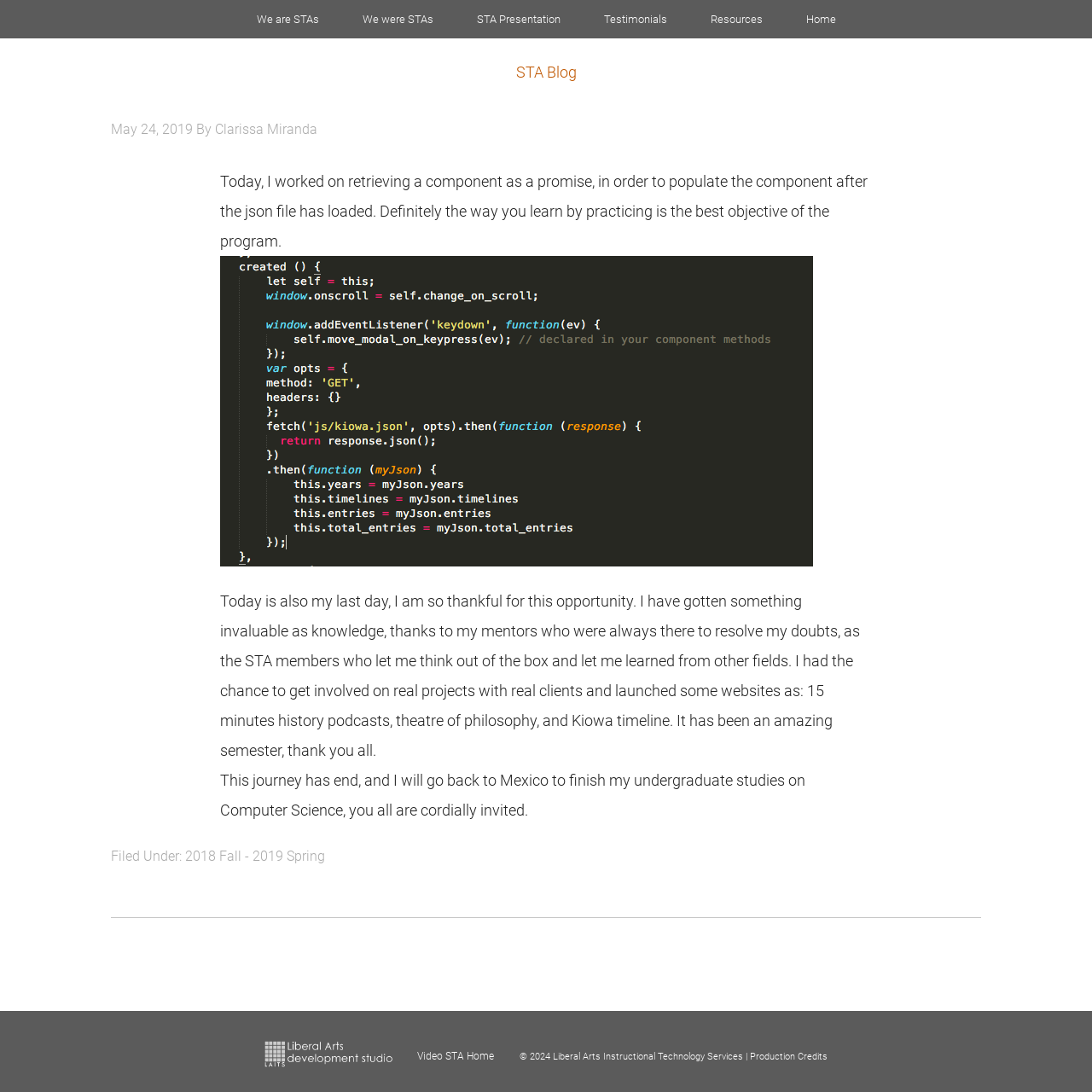Find the bounding box coordinates for the HTML element specified by: "2018 Fall - 2019 Spring".

[0.17, 0.777, 0.298, 0.792]